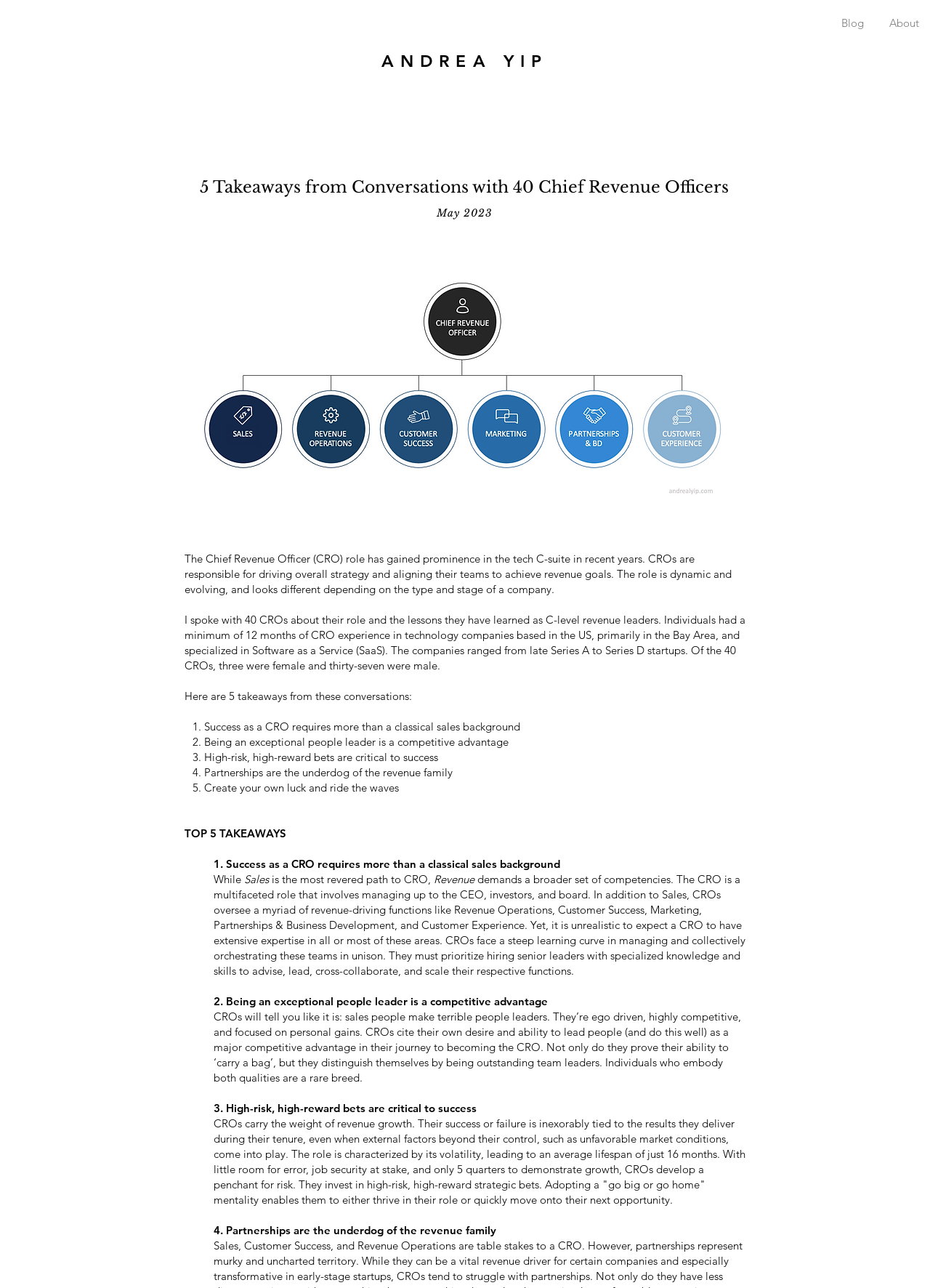Please provide a comprehensive response to the question below by analyzing the image: 
How many CROs were interviewed for this article?

The webpage states that the author spoke with 40 CROs about their role and the lessons they have learned as C-level revenue leaders.